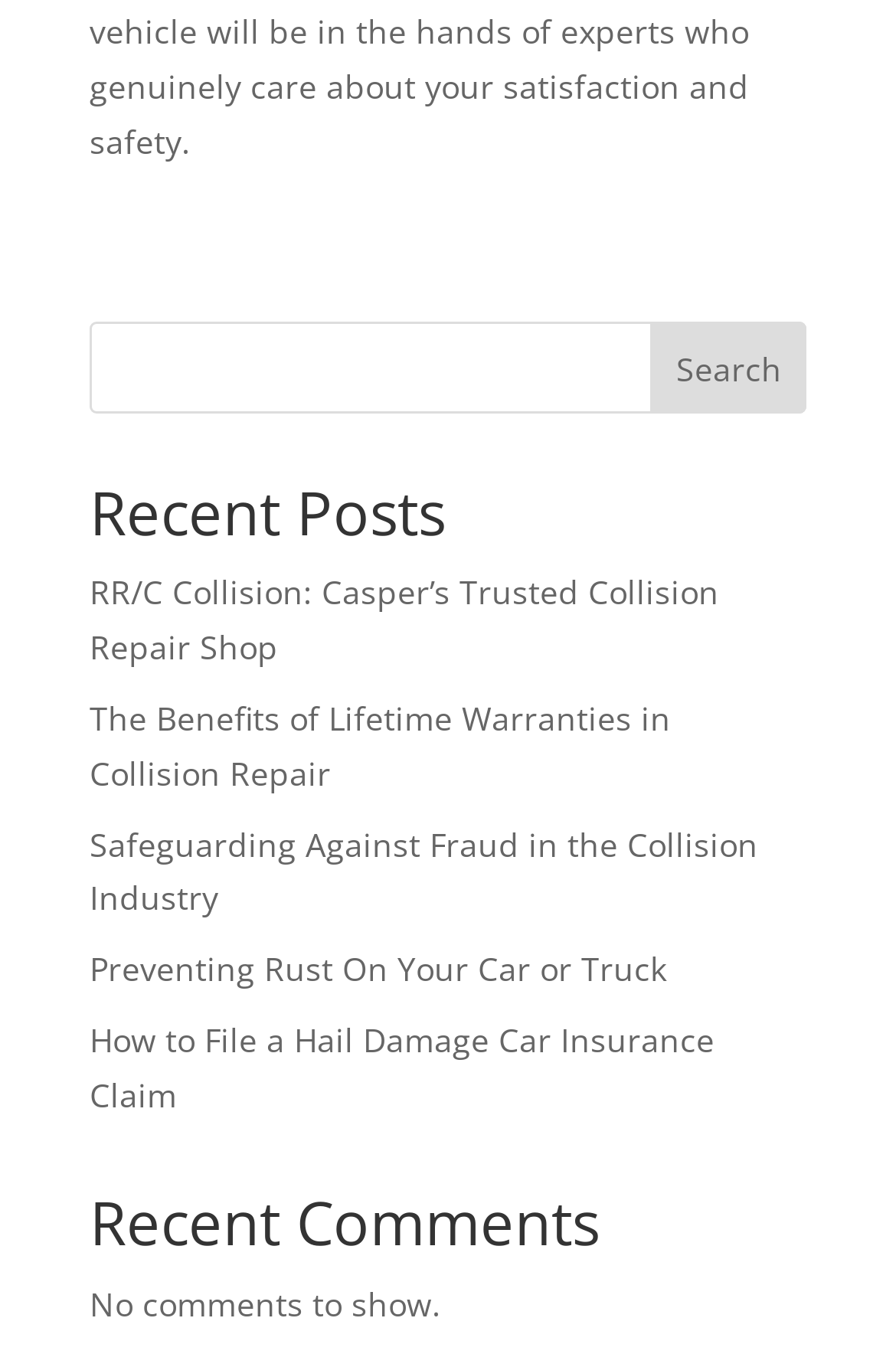Identify the bounding box coordinates for the UI element described as follows: "Search". Ensure the coordinates are four float numbers between 0 and 1, formatted as [left, top, right, bottom].

[0.727, 0.236, 0.9, 0.303]